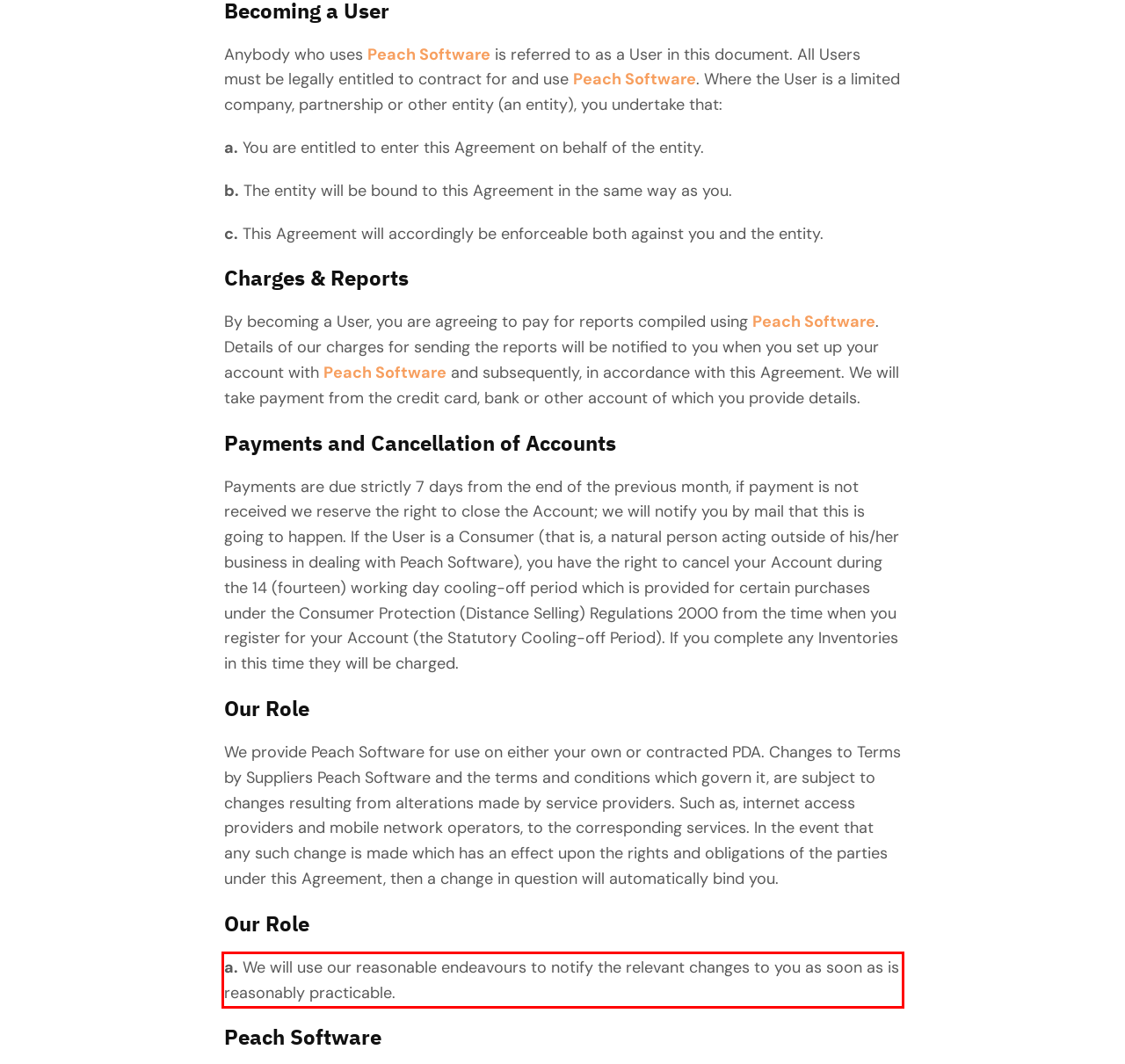Analyze the red bounding box in the provided webpage screenshot and generate the text content contained within.

a. We will use our reasonable endeavours to notify the relevant changes to you as soon as is reasonably practicable.